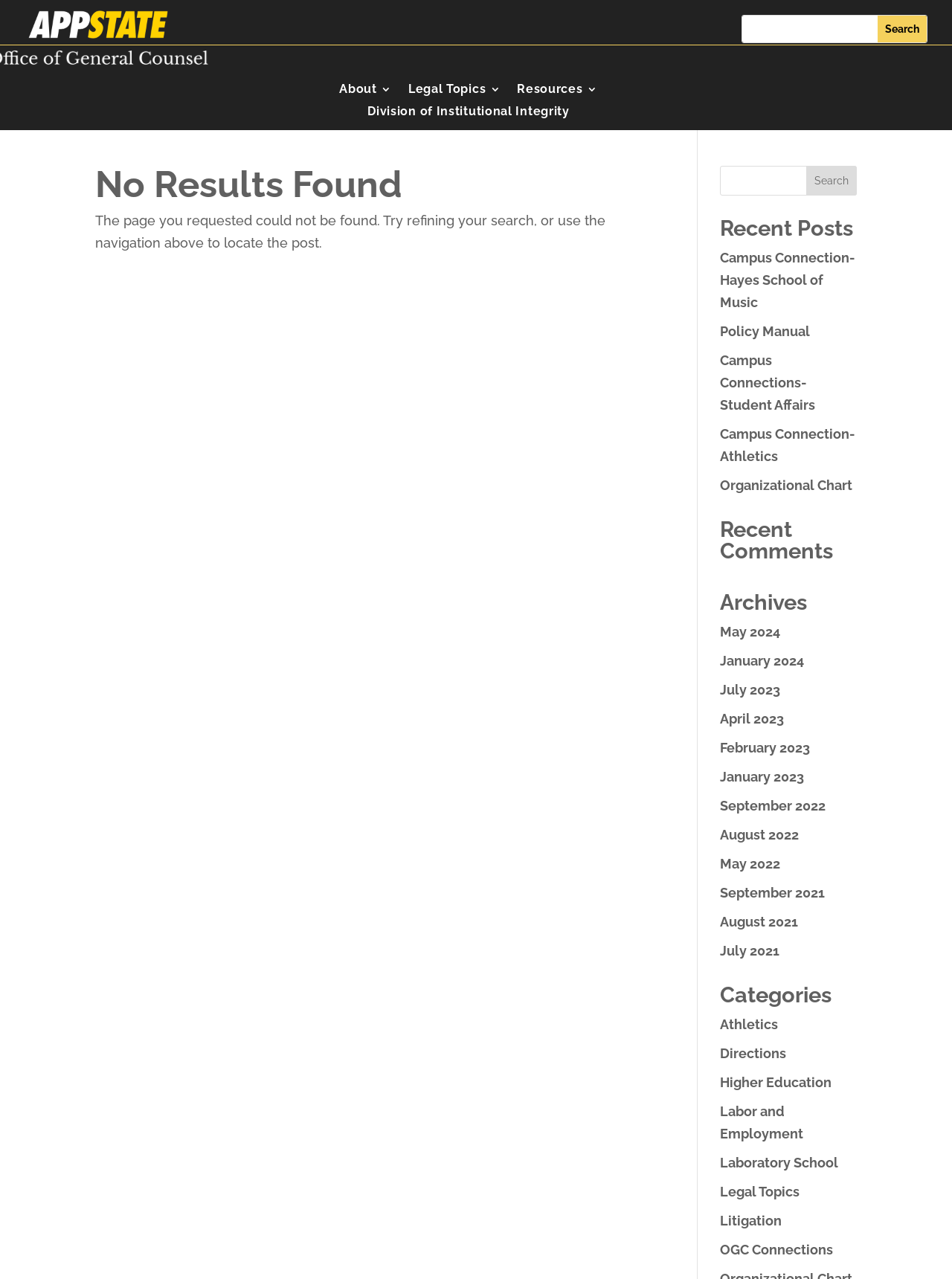What are the categories listed on the webpage?
Using the image as a reference, give an elaborate response to the question.

The categories listed on the webpage are located under the 'Categories' heading, which includes links to 'Athletics', 'Directions', 'Higher Education', and others. These categories seem to be related to the topics covered by the Office of General Counsel.